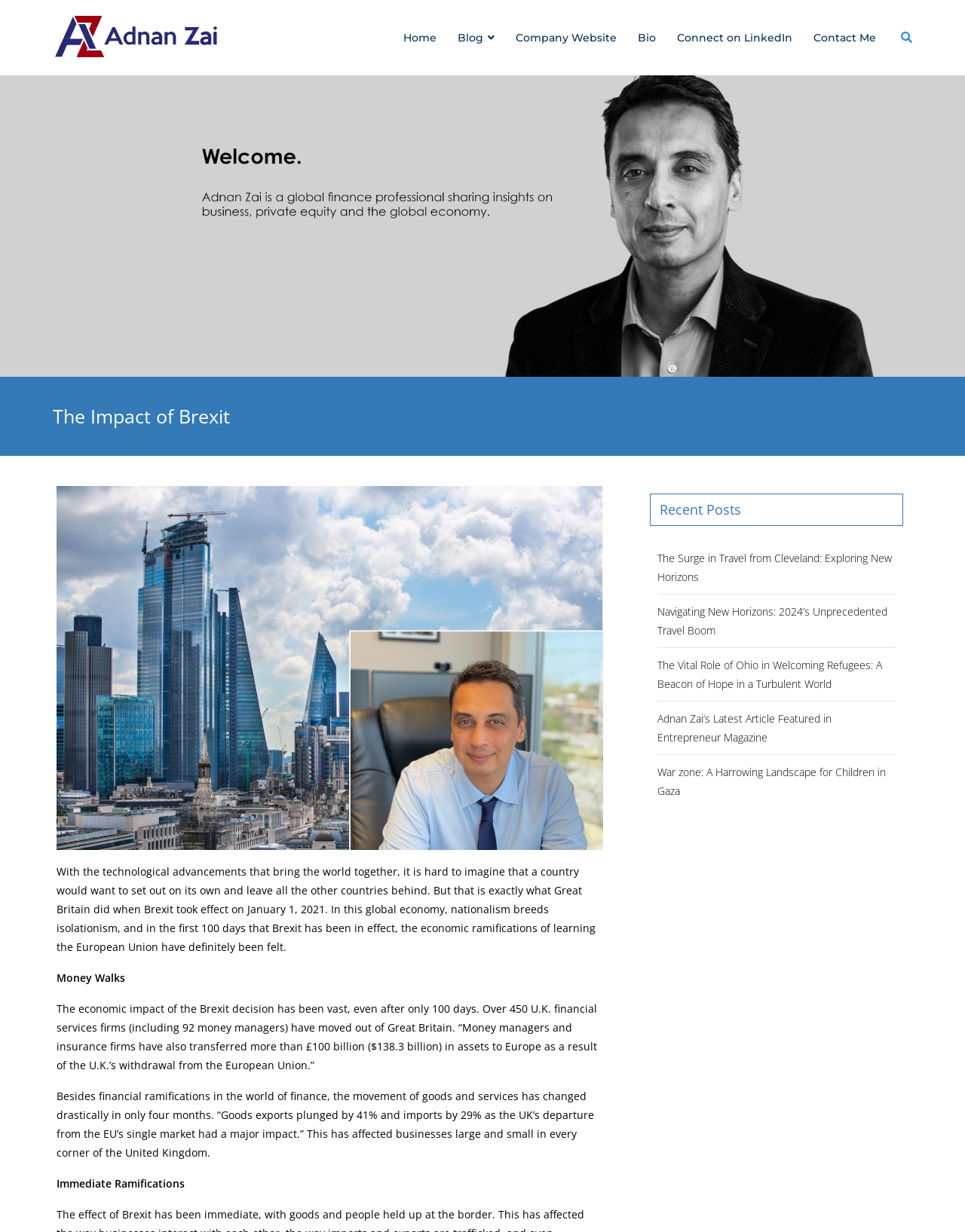Please give a concise answer to this question using a single word or phrase: 
How many recent posts are listed?

5